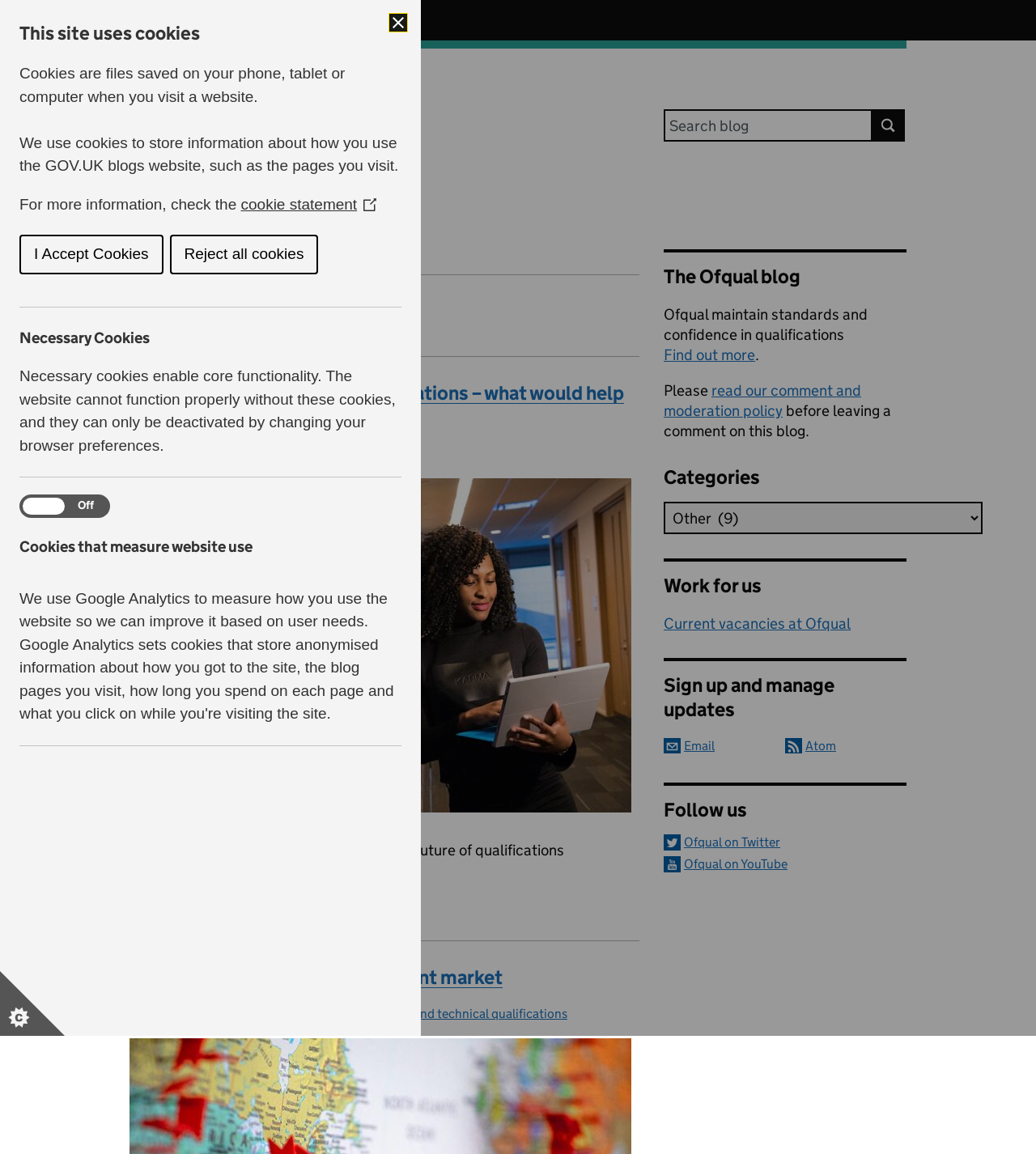What is the topic of the first article?
Could you please answer the question thoroughly and with as much detail as possible?

I found the answer by looking at the article element with the heading 'Better information about qualifications – what would help you?' and its child elements, which indicate the topic of the article.